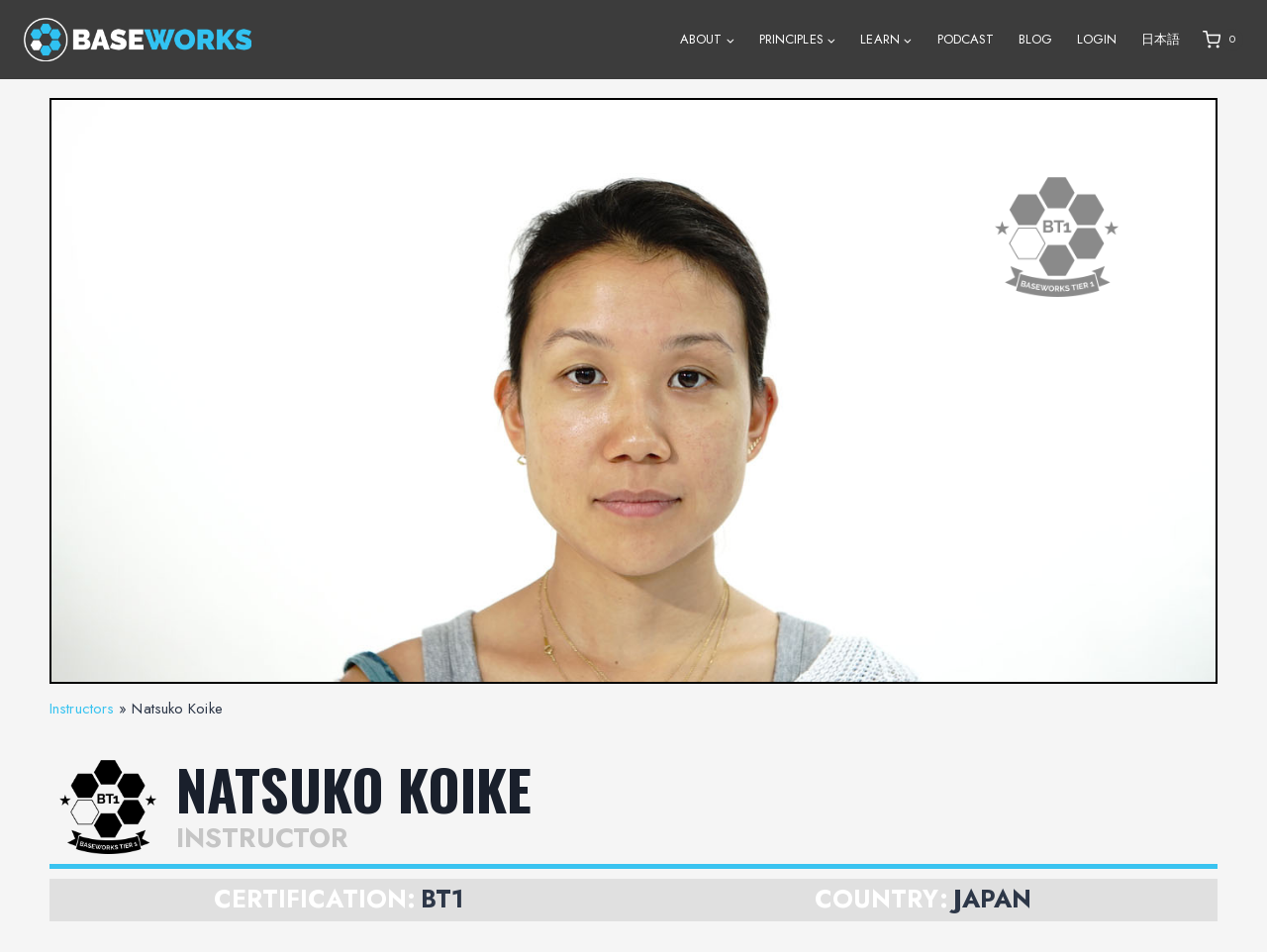Find the bounding box coordinates of the area to click in order to follow the instruction: "Learn about the Origins of Masochristianity".

None